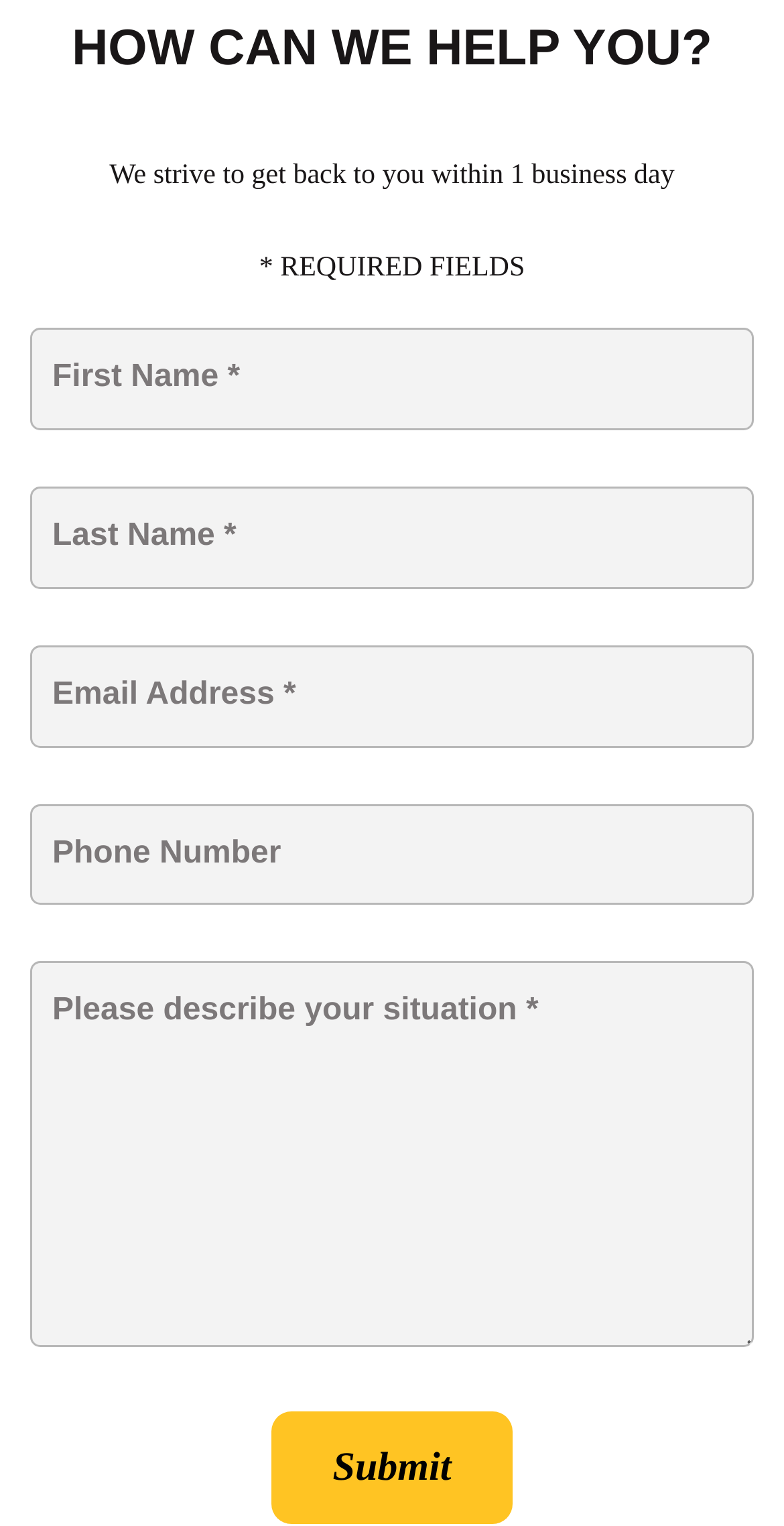Extract the bounding box coordinates of the UI element described: "name="lf_last_name" placeholder="Last Name *"". Provide the coordinates in the format [left, top, right, bottom] with values ranging from 0 to 1.

[0.038, 0.319, 0.962, 0.386]